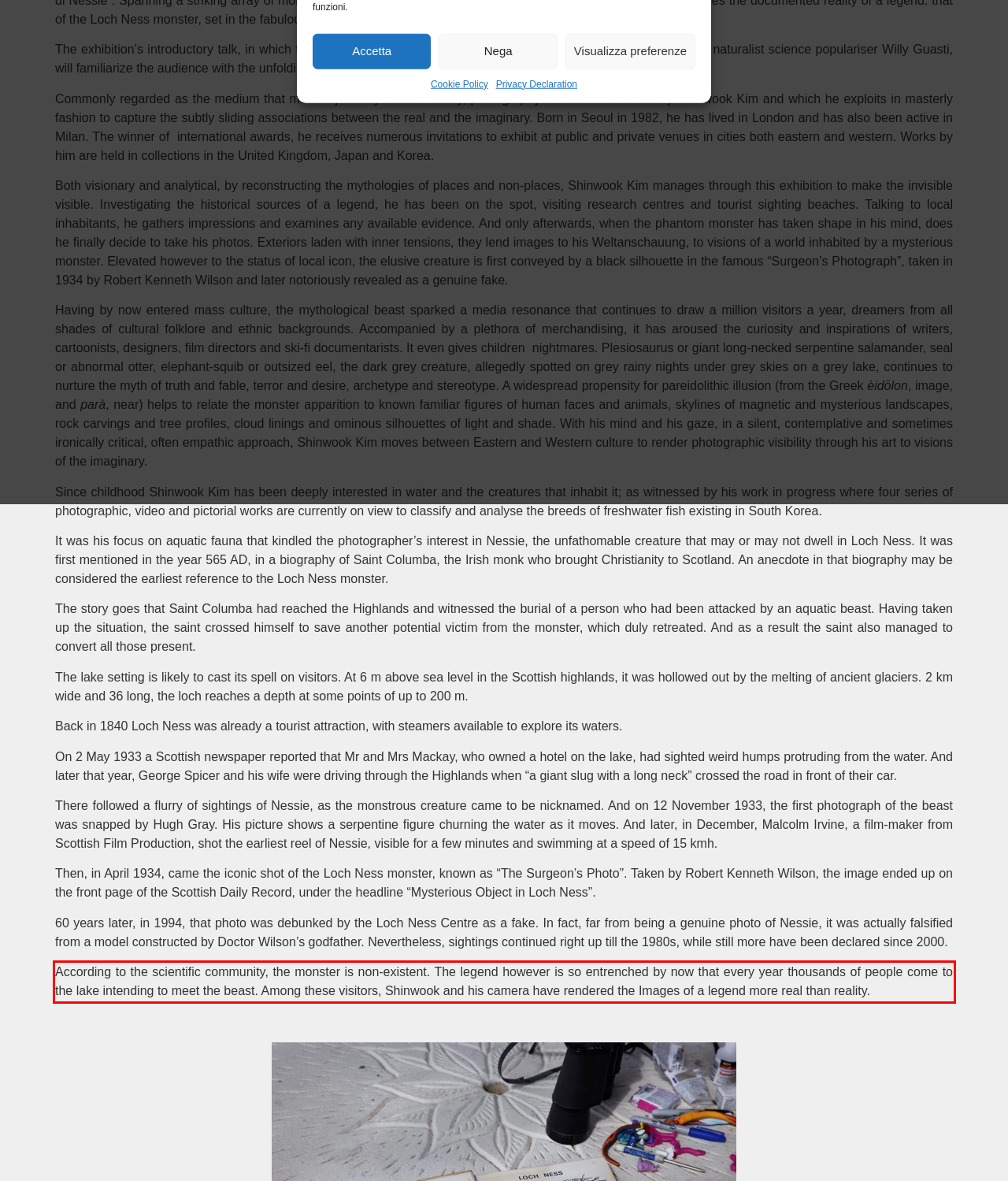Please take the screenshot of the webpage, find the red bounding box, and generate the text content that is within this red bounding box.

According to the scientific community, the monster is non-existent. The legend however is so entrenched by now that every year thousands of people come to the lake intending to meet the beast. Among these visitors, Shinwook and his camera have rendered the Images of a legend more real than reality.